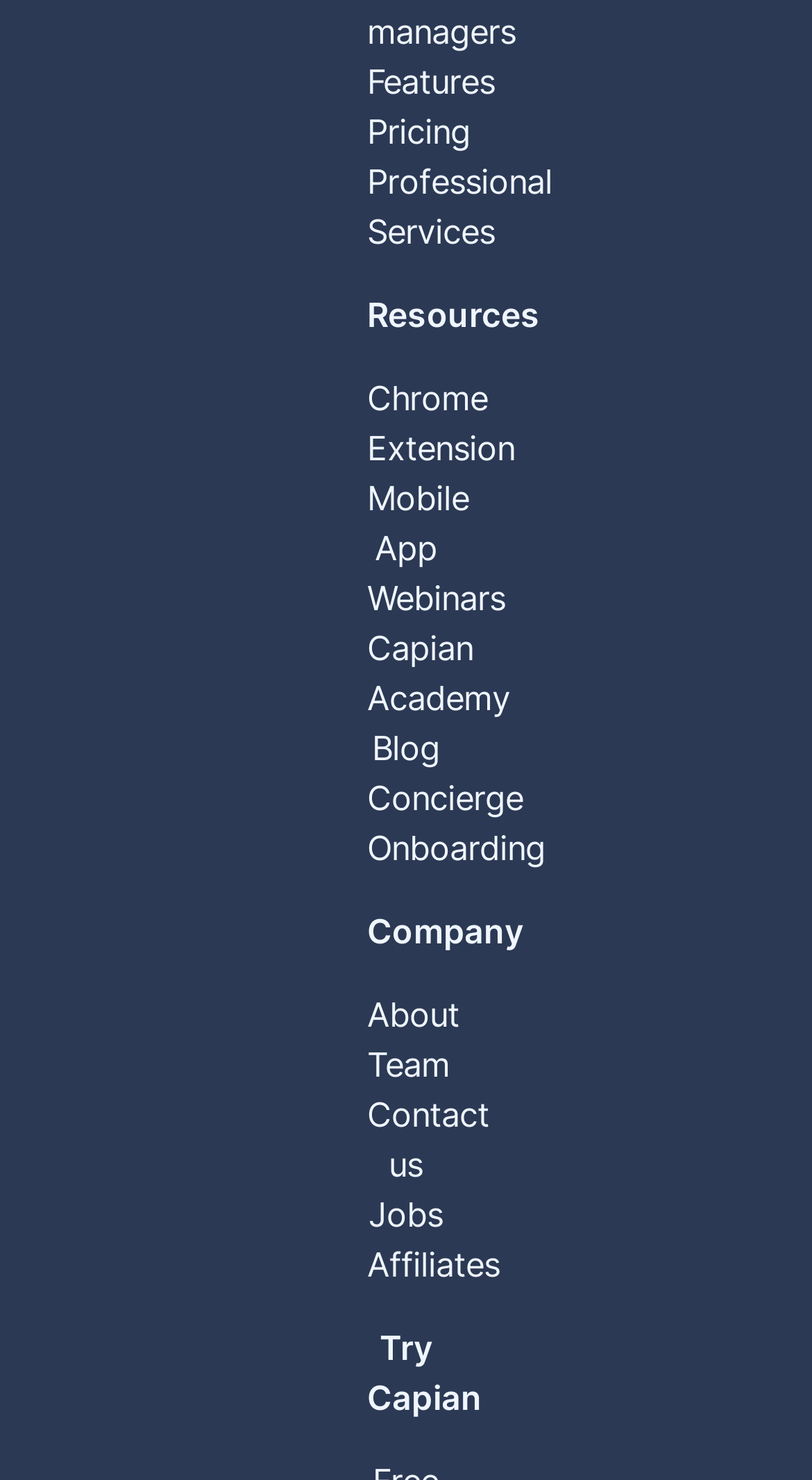Determine the bounding box coordinates of the element's region needed to click to follow the instruction: "Read the blog". Provide these coordinates as four float numbers between 0 and 1, formatted as [left, top, right, bottom].

[0.458, 0.491, 0.542, 0.519]